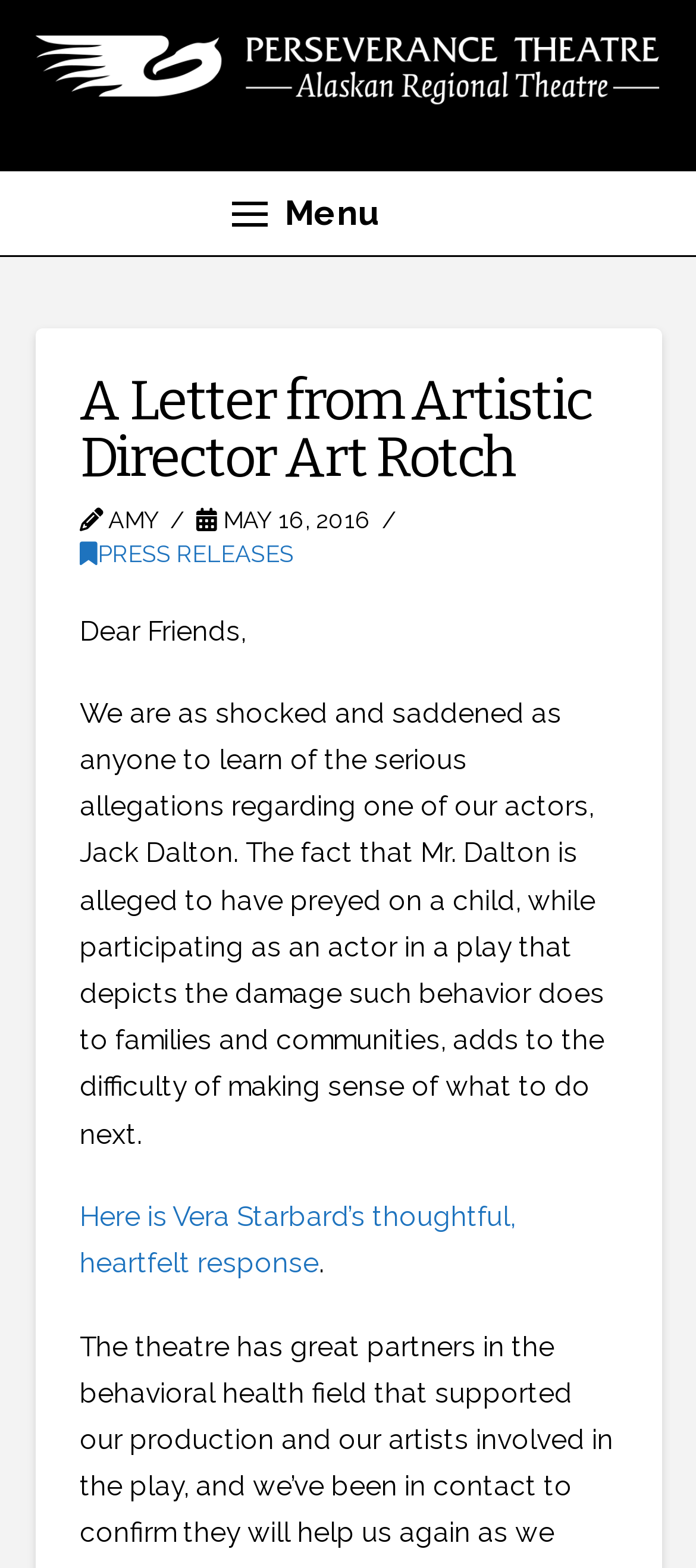Use a single word or phrase to answer this question: 
What is the topic of the letter?

Allegations against an actor